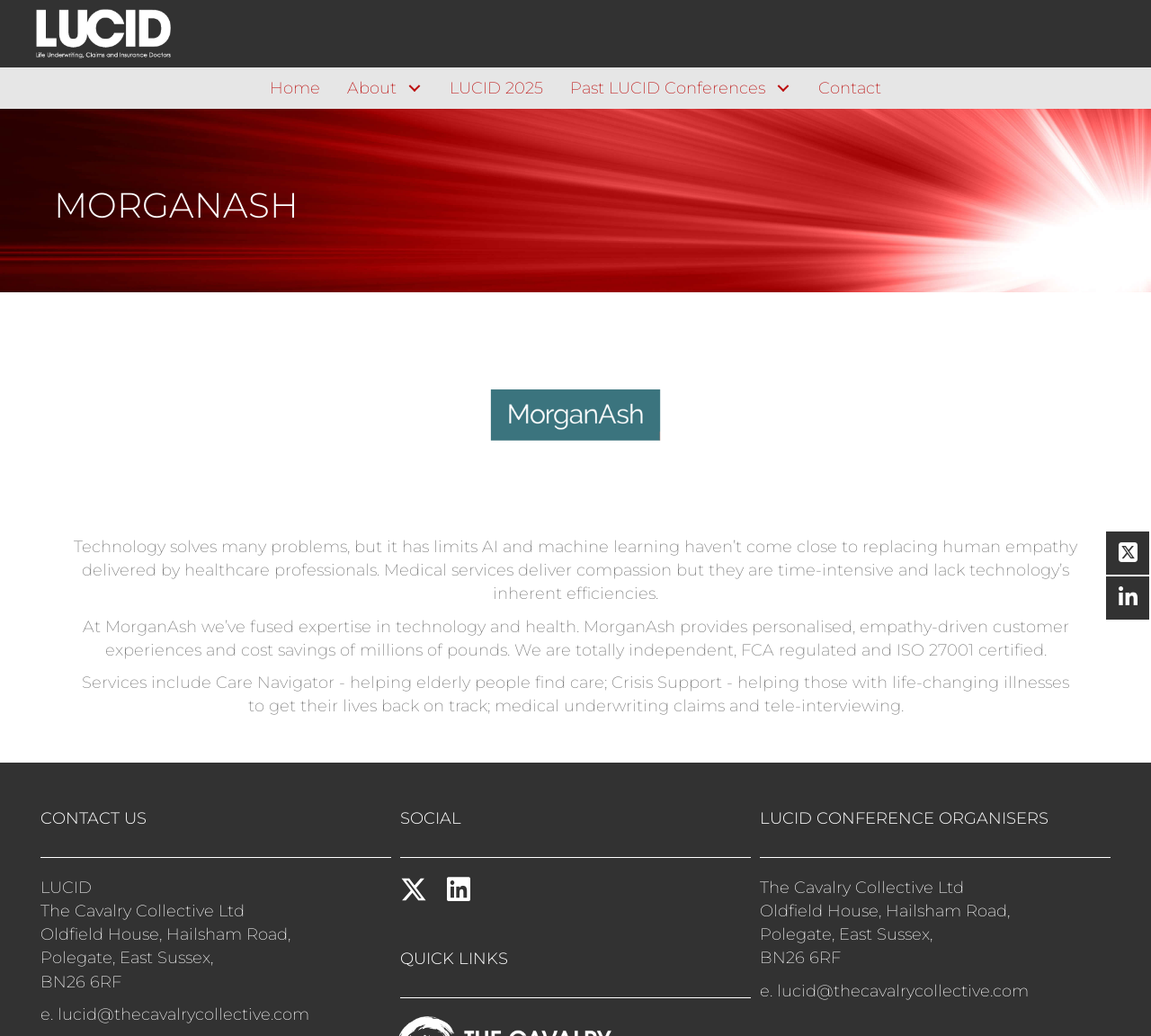Can you find the bounding box coordinates of the area I should click to execute the following instruction: "Search for something"?

None